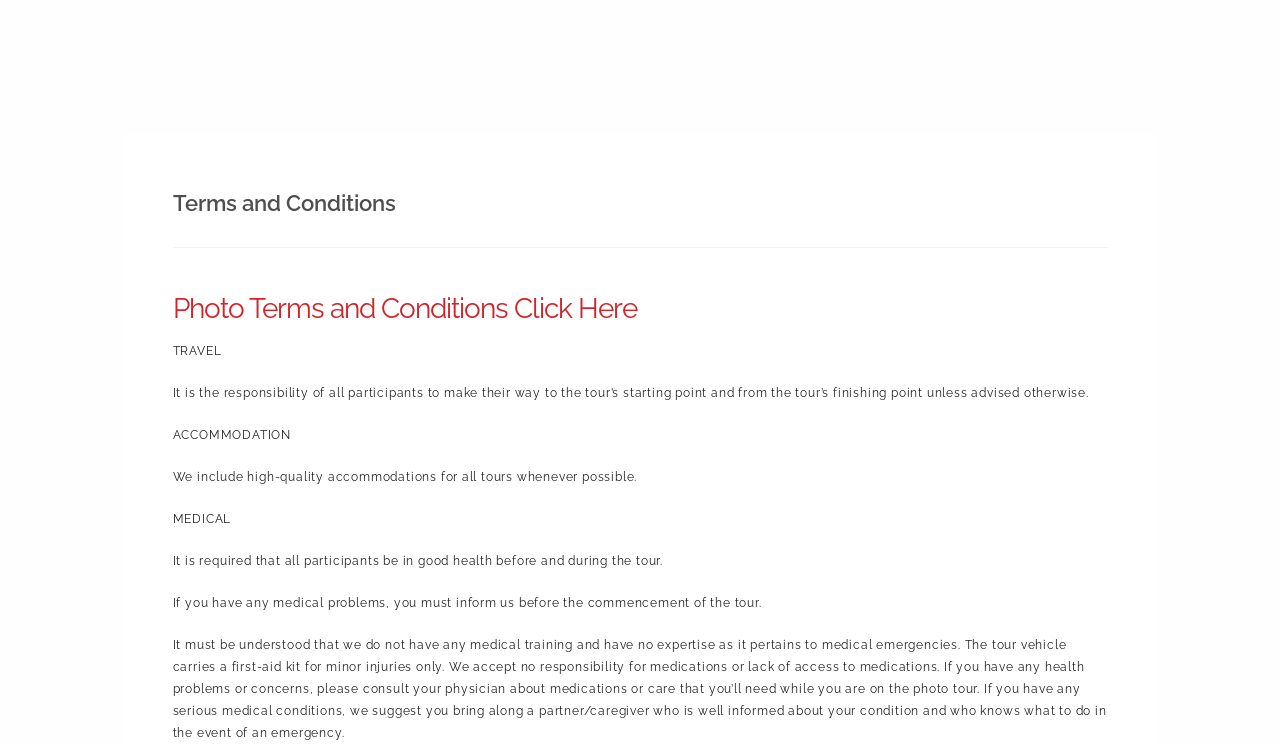What is the purpose of the 'TOURS' link?
Refer to the image and give a detailed answer to the question.

The 'TOURS' link is located in the navigation menu at the top of the webpage. Based on the context of the webpage, which discusses photo terms and conditions, it can be inferred that the 'TOURS' link is intended to provide information about photo tours offered by the website.